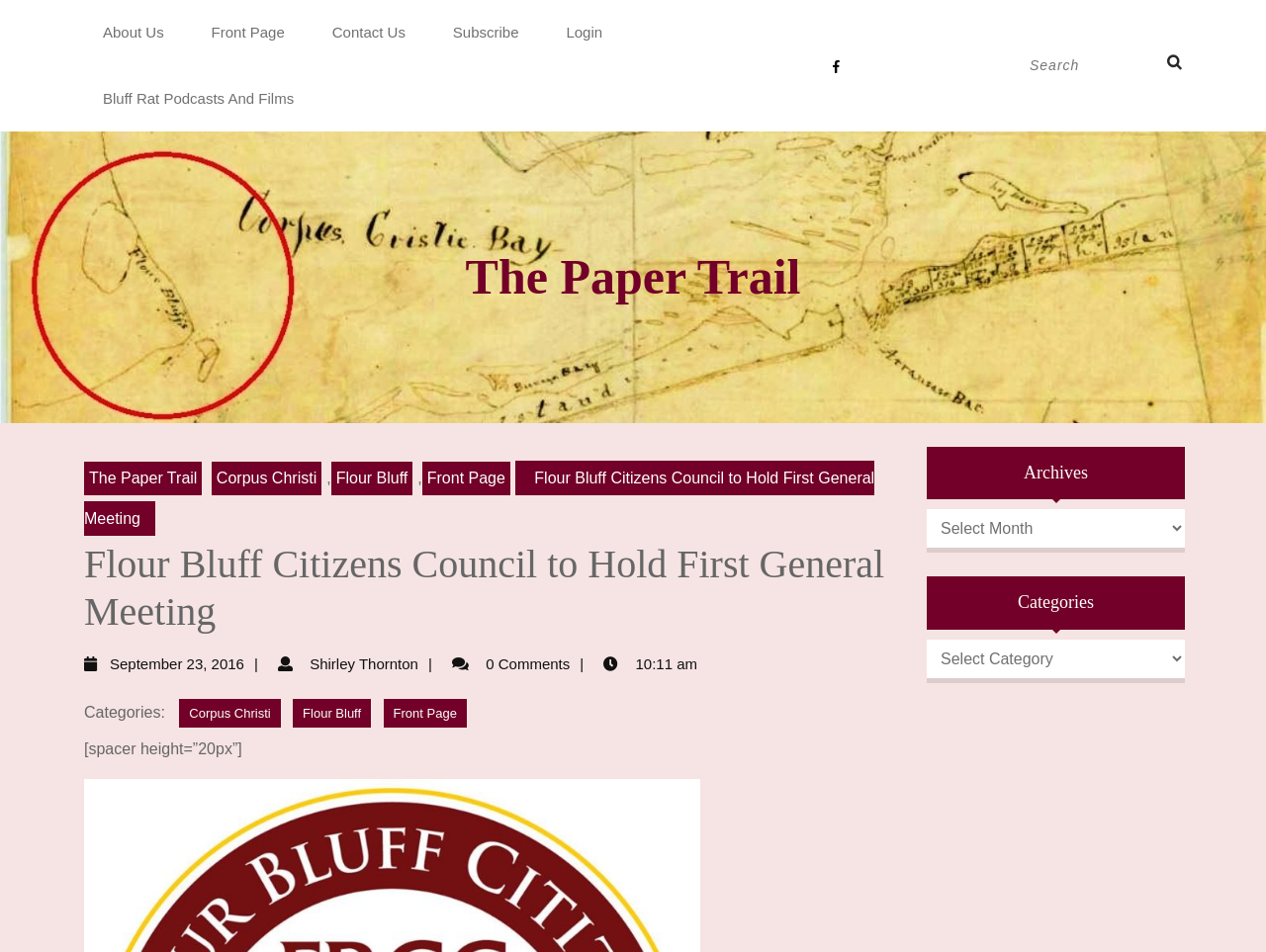Could you please study the image and provide a detailed answer to the question:
What is the date of the article?

I found the date 'September 23, 2016' mentioned in the article, which suggests that it is the date when the article was published.